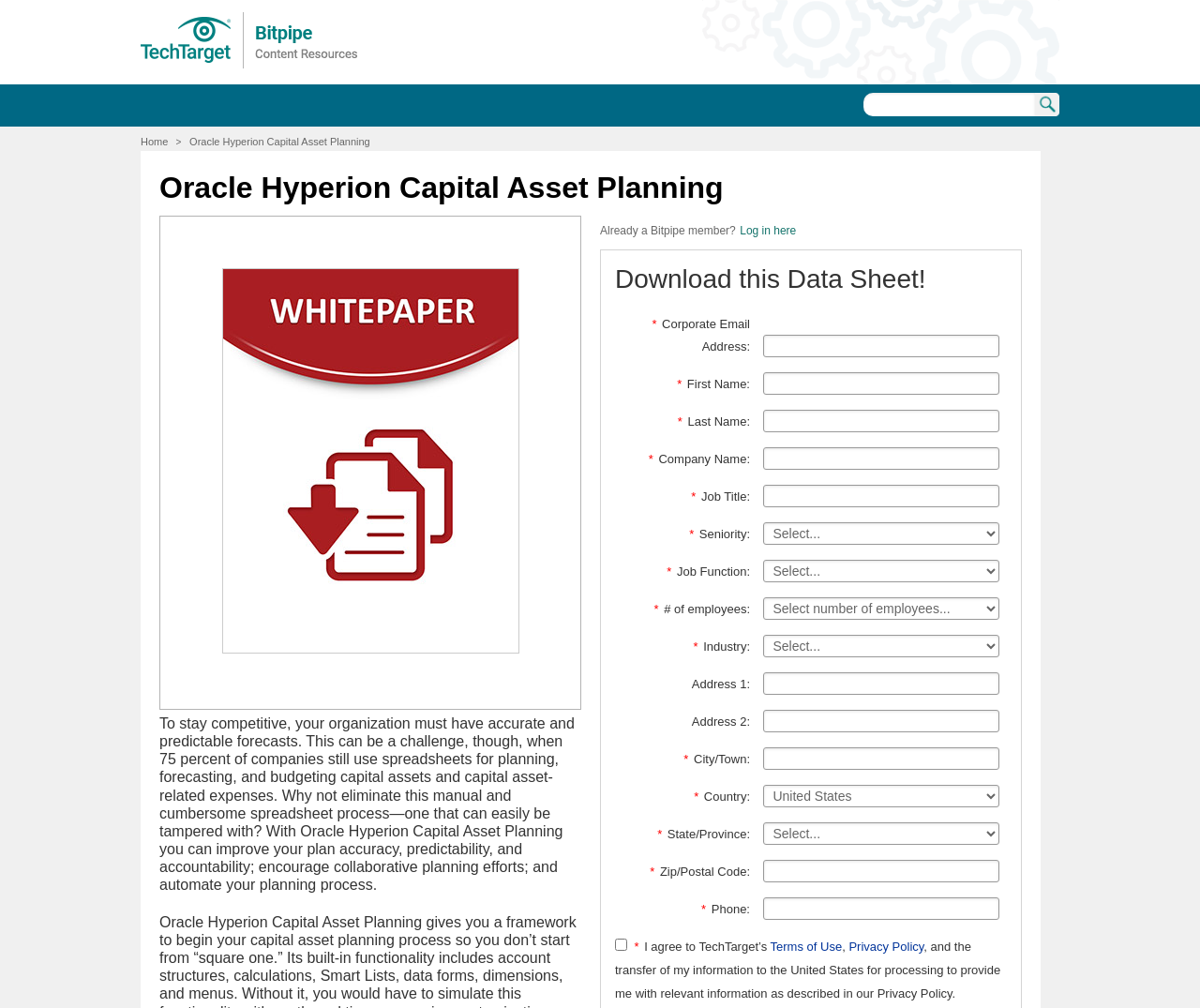Determine the bounding box coordinates for the UI element described. Format the coordinates as (top-left x, top-left y, bottom-right x, bottom-right y) and ensure all values are between 0 and 1. Element description: Privacy Policy

[0.707, 0.932, 0.77, 0.946]